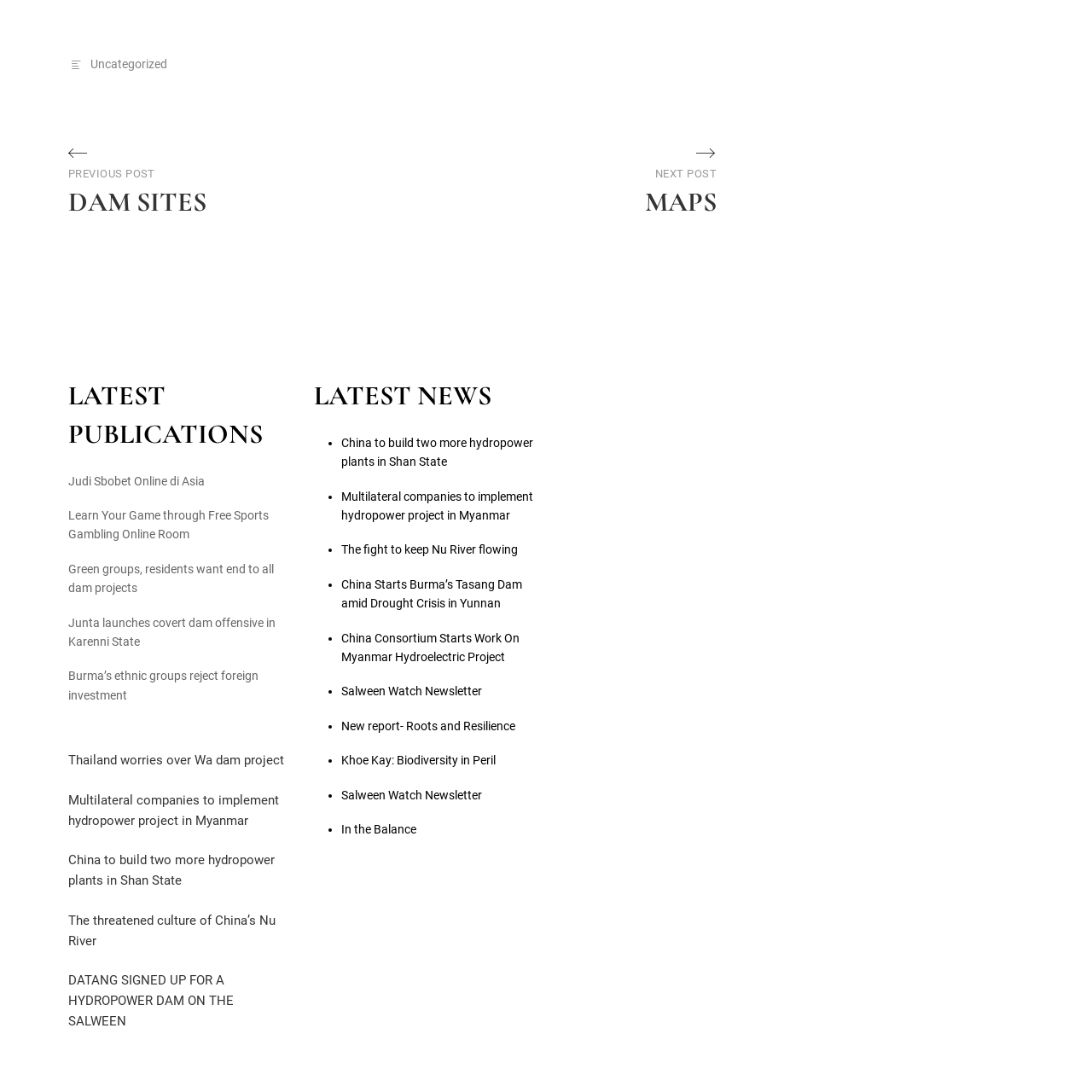Predict the bounding box coordinates of the UI element that matches this description: "Uncategorized". The coordinates should be in the format [left, top, right, bottom] with each value between 0 and 1.

[0.083, 0.05, 0.153, 0.068]